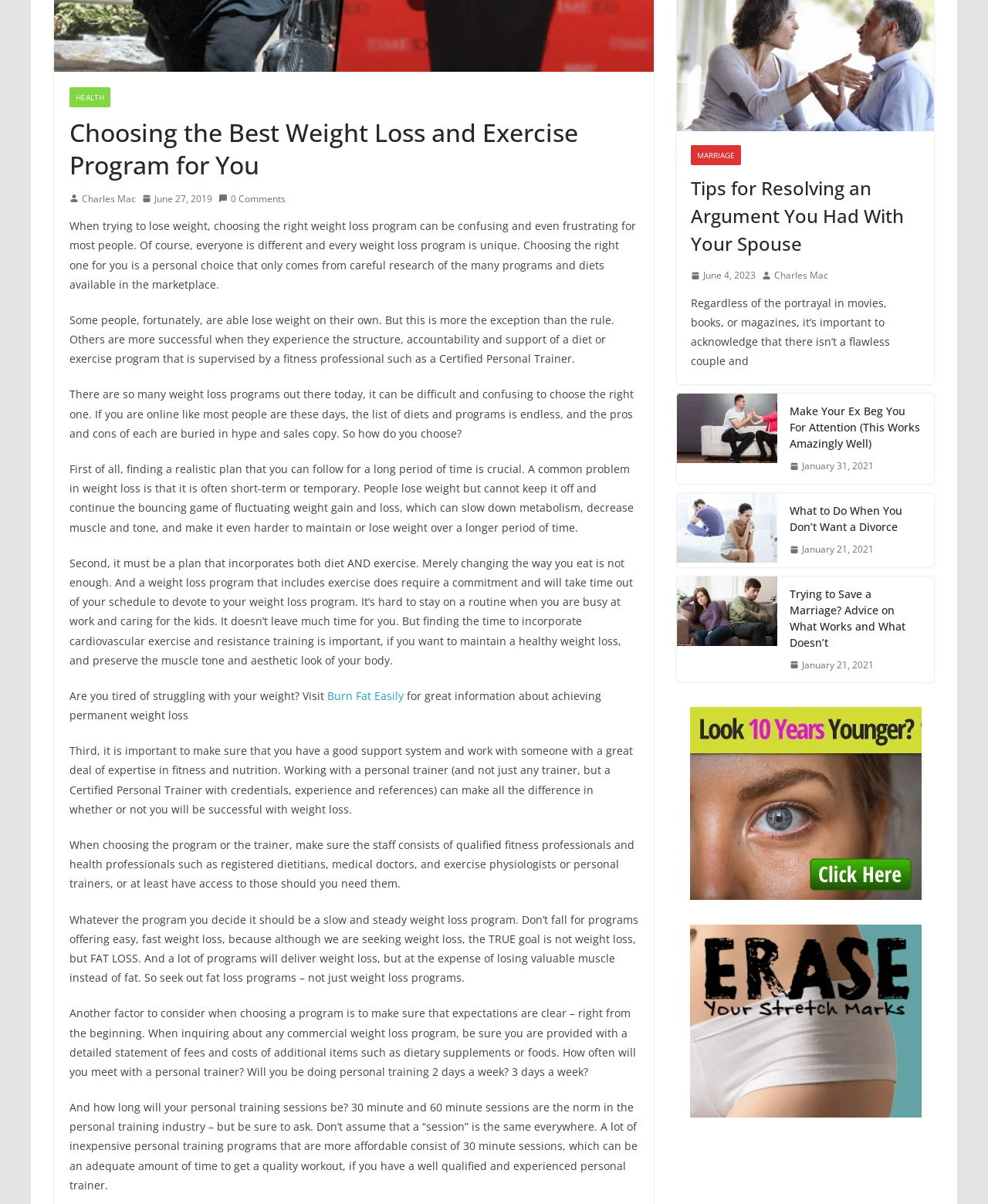Given the description: "Marriage", determine the bounding box coordinates of the UI element. The coordinates should be formatted as four float numbers between 0 and 1, [left, top, right, bottom].

[0.699, 0.121, 0.75, 0.137]